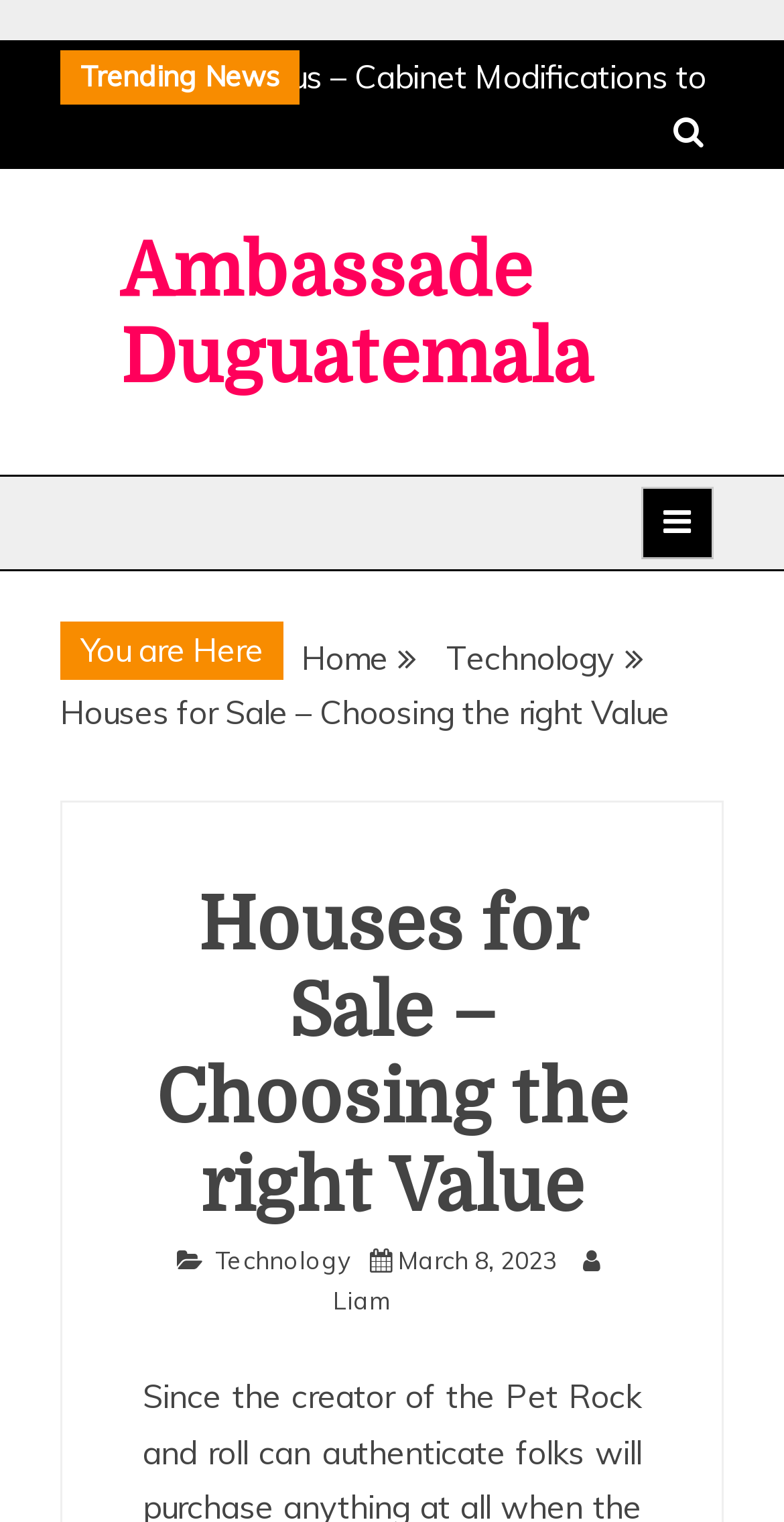Locate the bounding box coordinates of the element you need to click to accomplish the task described by this instruction: "Expand primary menu".

[0.818, 0.319, 0.91, 0.367]